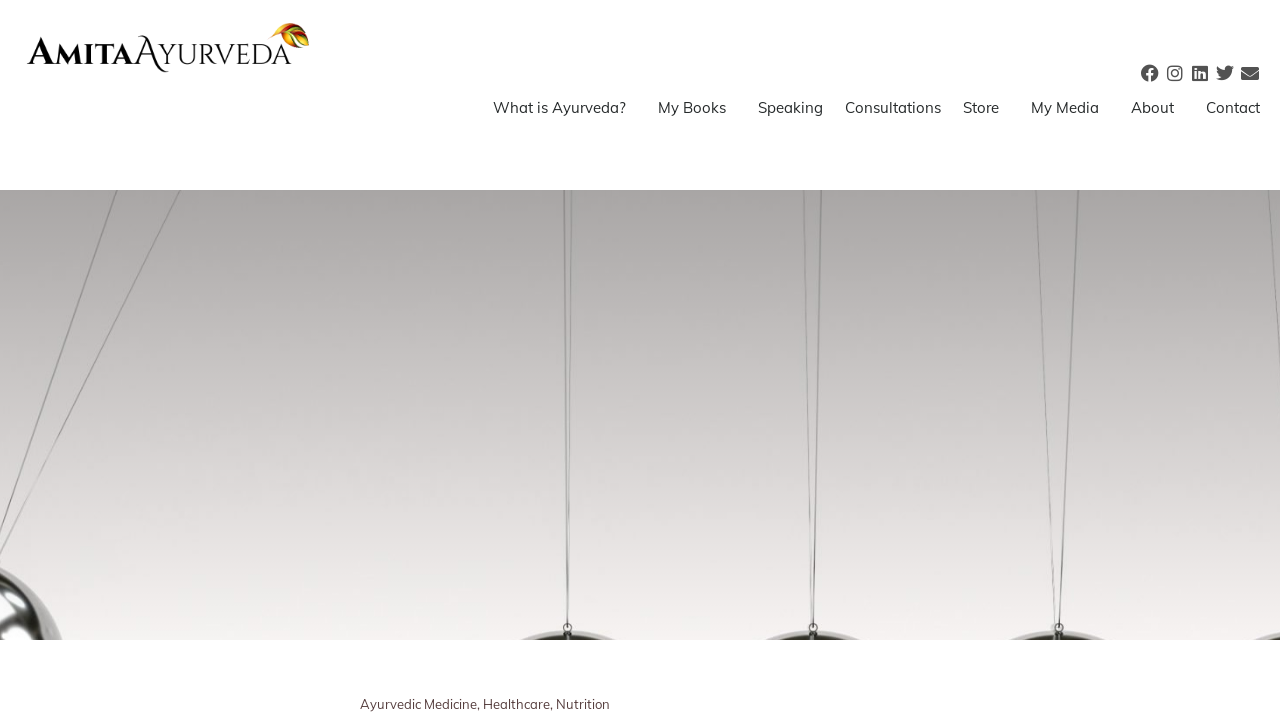Provide a one-word or short-phrase answer to the question:
What is the name of the website?

AmitaAyurveda